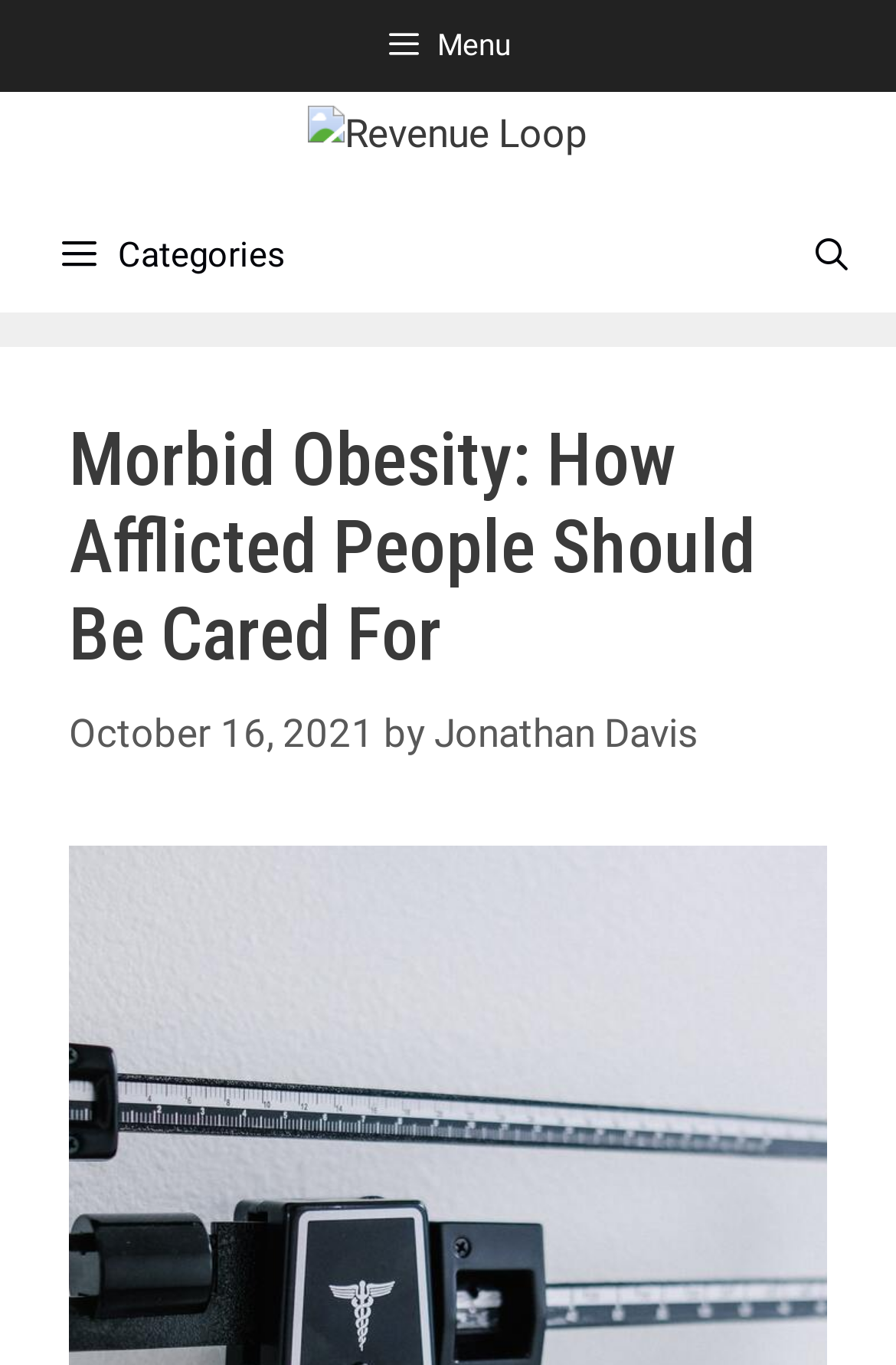Explain the webpage's design and content in an elaborate manner.

The webpage is focused on providing guidance on caring for individuals who are morbidly obese. At the top left corner, there is a button labeled "Menu" and a banner that reads "Site". Within the banner, there is a link to "Revenue Loop" accompanied by an image with the same name. 

Below the banner, there is a navigation section labeled "Primary" that spans almost the entire width of the page. This section contains a link to "Open Search Bar" on the right side and a button labeled "Categories" on the left side. 

The main content of the webpage is headed by a title "Morbid Obesity: How Afflicted People Should Be Cared For", which is positioned roughly in the top half of the page. Below the title, there is a timestamp indicating the publication date, "October 16, 2021", followed by the author's name, "Jonathan Davis", which is a clickable link.